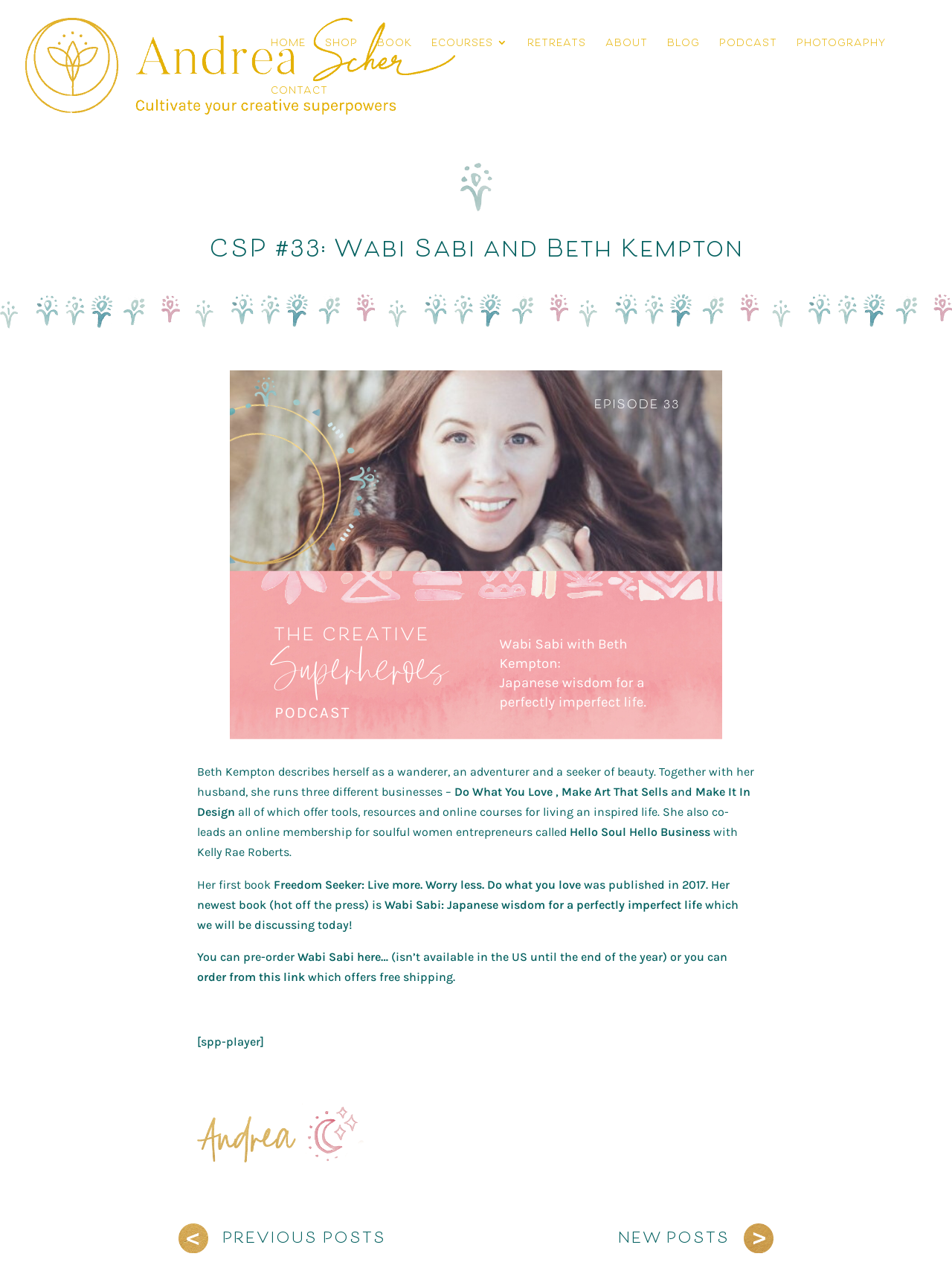What is Beth Kempton's profession?
Using the information from the image, answer the question thoroughly.

Based on the webpage, Beth Kempton is an author because she has written books, including 'Freedom Seeker' and 'Wabi Sabi', which are mentioned on the webpage.